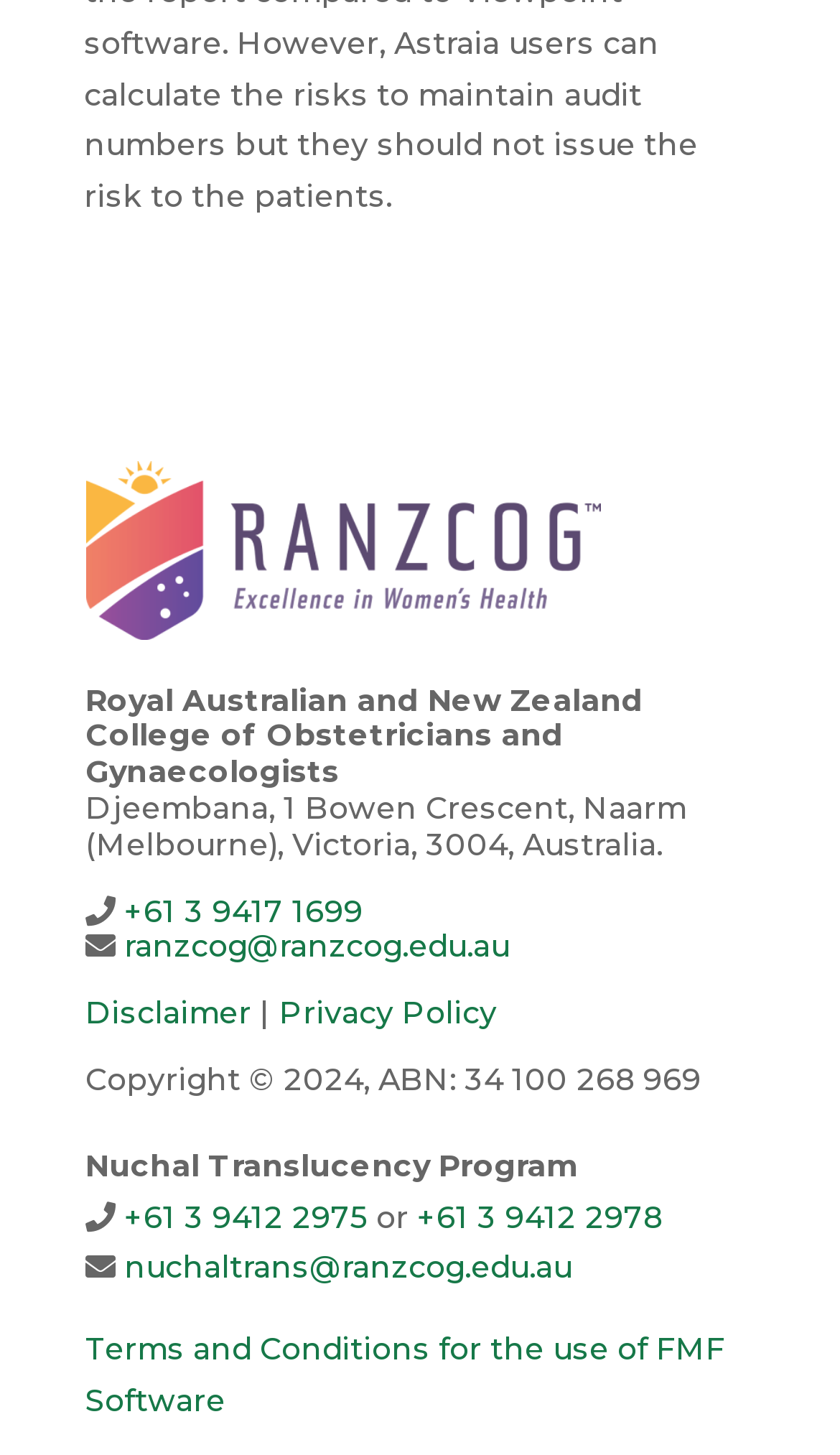Please respond to the question using a single word or phrase:
What is the name of the college?

Royal Australian and New Zealand College of Obstetricians and Gynaecologists